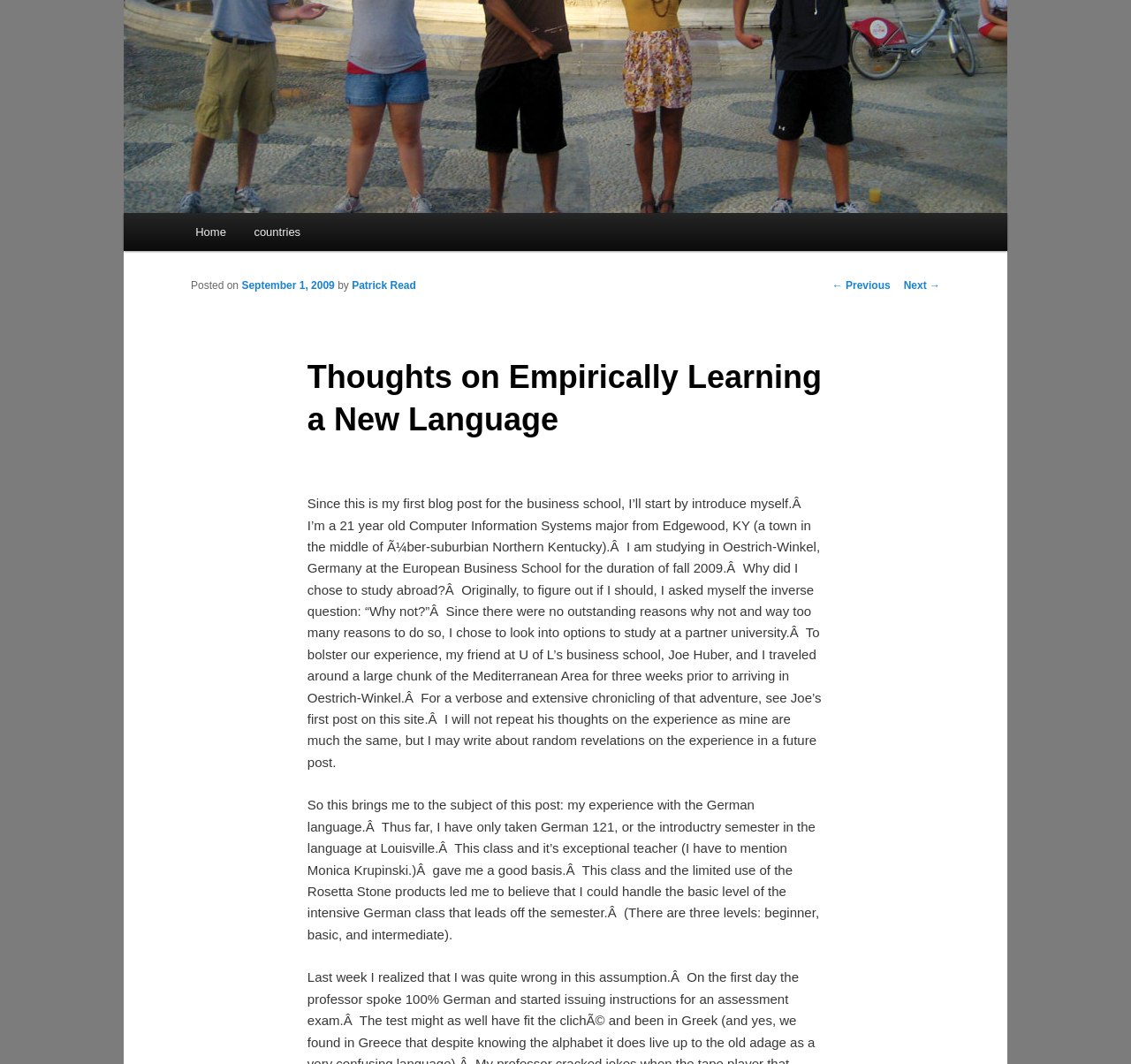Find the bounding box coordinates for the UI element whose description is: "Patrick Read". The coordinates should be four float numbers between 0 and 1, in the format [left, top, right, bottom].

[0.311, 0.263, 0.368, 0.274]